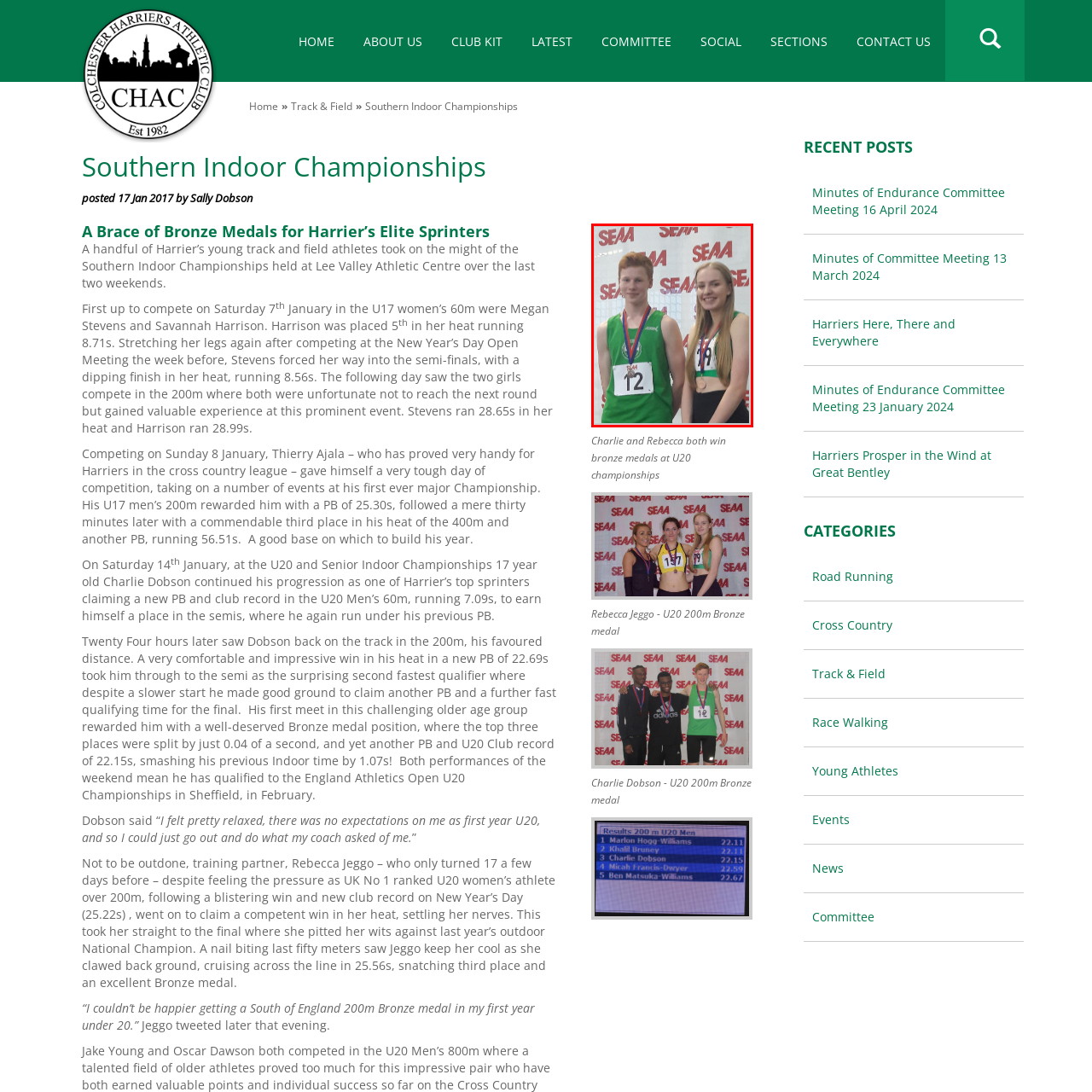Focus your attention on the picture enclosed within the red border and formulate a detailed answer to the question below, using the image as your primary reference: 
What is the purpose of the backdrop behind the athletes?

The caption explains that the backdrop featuring the SEAA logo provides context to the event, indicating that it serves as a visual cue to identify the competition and its organizers.